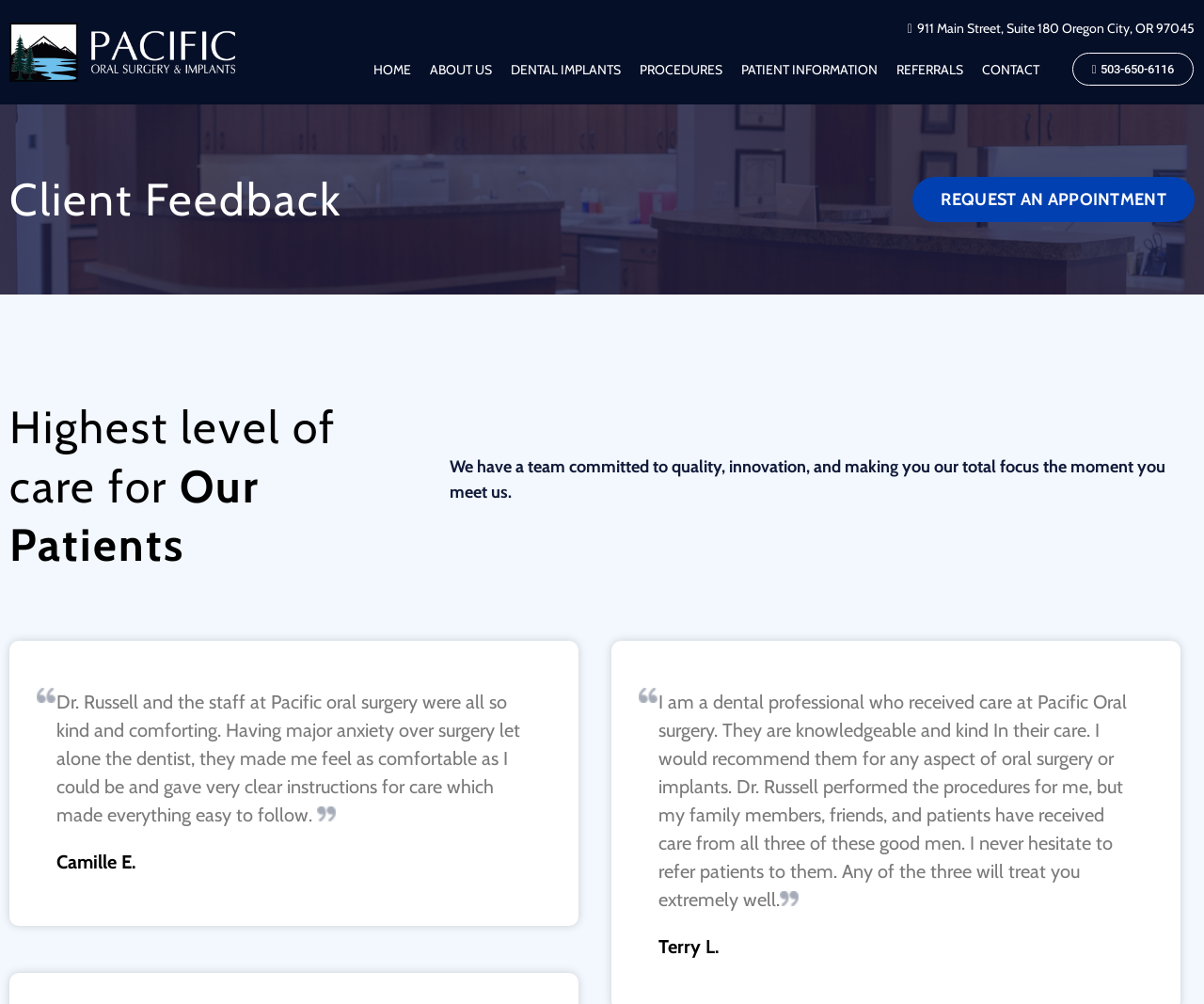Provide a thorough summary of the webpage.

This webpage is about client feedback for Pacific, an oral surgery clinic. At the top left, there is a link to an unknown page. Below it, the clinic's address is displayed: 911 Main Street, Suite 180 Oregon City, OR 97045. 

To the right of the address, there is a navigation menu with seven links: HOME, ABOUT US, DENTAL IMPLANTS, PROCEDURES, PATIENT INFORMATION, REFERRALS, and CONTACT. These links are aligned horizontally and take up about half of the page's width.

Below the navigation menu, there is a prominent heading that reads "Client Feedback". Next to it, there is a button to request an appointment, which takes up about half of the page's width.

Further down, there is another heading that reads "Highest level of care for Our Patients". Below it, there is a paragraph of text describing the clinic's commitment to quality and innovation. 

The page also features two client testimonials. The first one is from Camille E., who praises the clinic's kindness and comforting nature. The second one is from Terry L., a dental professional who recommends the clinic for oral surgery and implants. Both testimonials are accompanied by the clients' names and take up about half of the page's width.

At the top right, there is a button displaying the clinic's phone number: 503-650-6116.